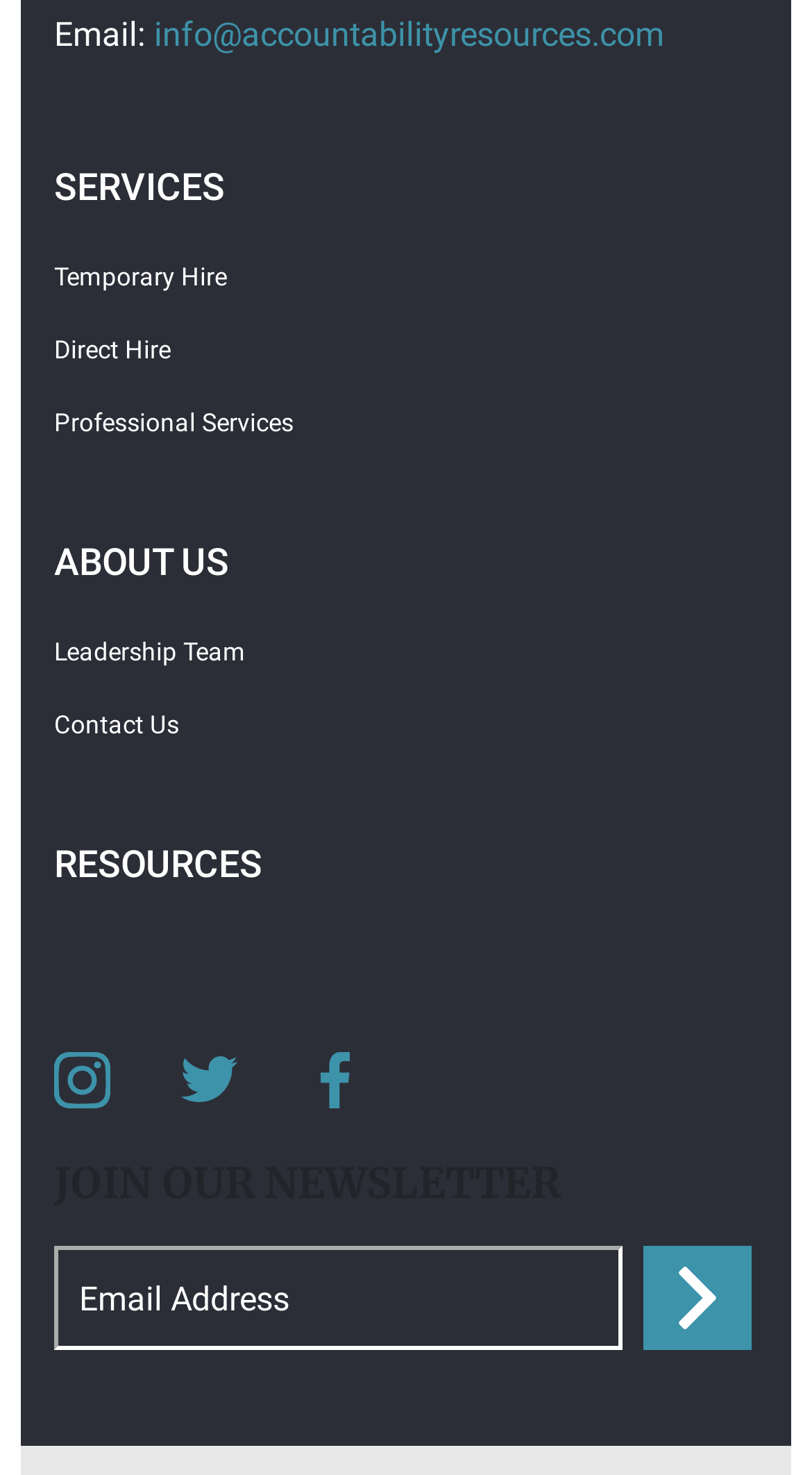Answer in one word or a short phrase: 
How many types of hire services are offered?

2